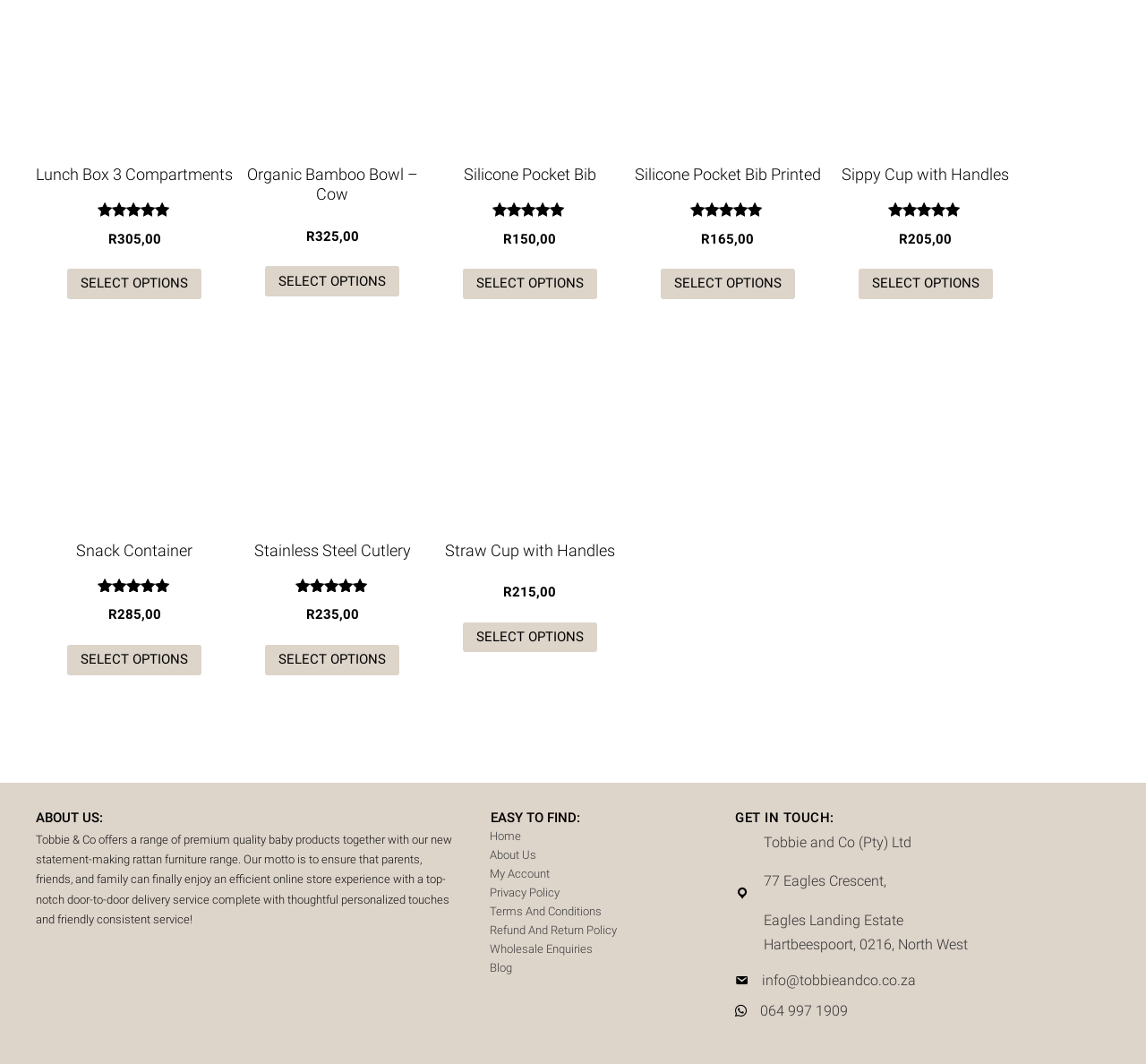Extract the bounding box coordinates for the UI element described as: "Home".

[0.421, 0.781, 0.626, 0.797]